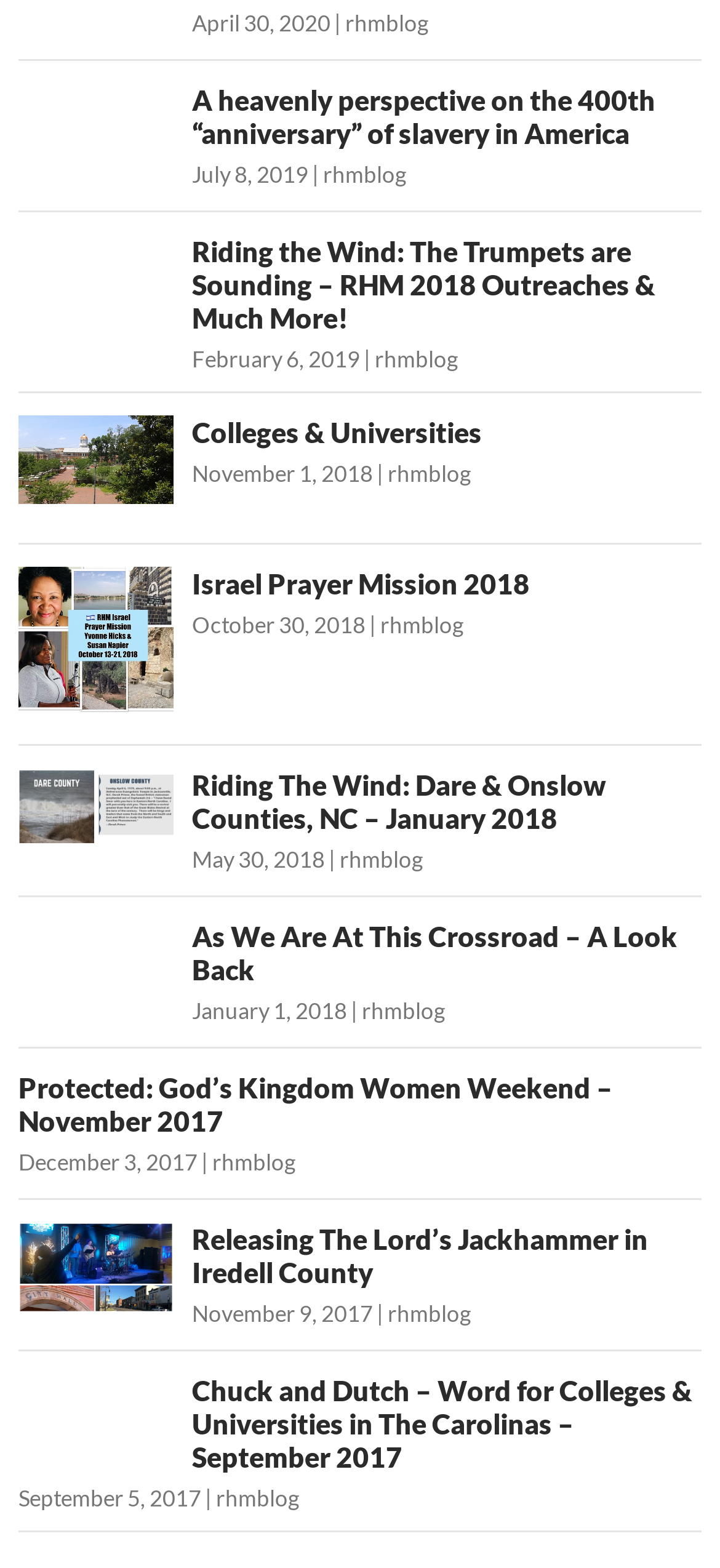Locate the UI element that matches the description Israel Prayer Mission 2018 in the webpage screenshot. Return the bounding box coordinates in the format (top-left x, top-left y, bottom-right x, bottom-right y), with values ranging from 0 to 1.

[0.267, 0.362, 0.736, 0.383]